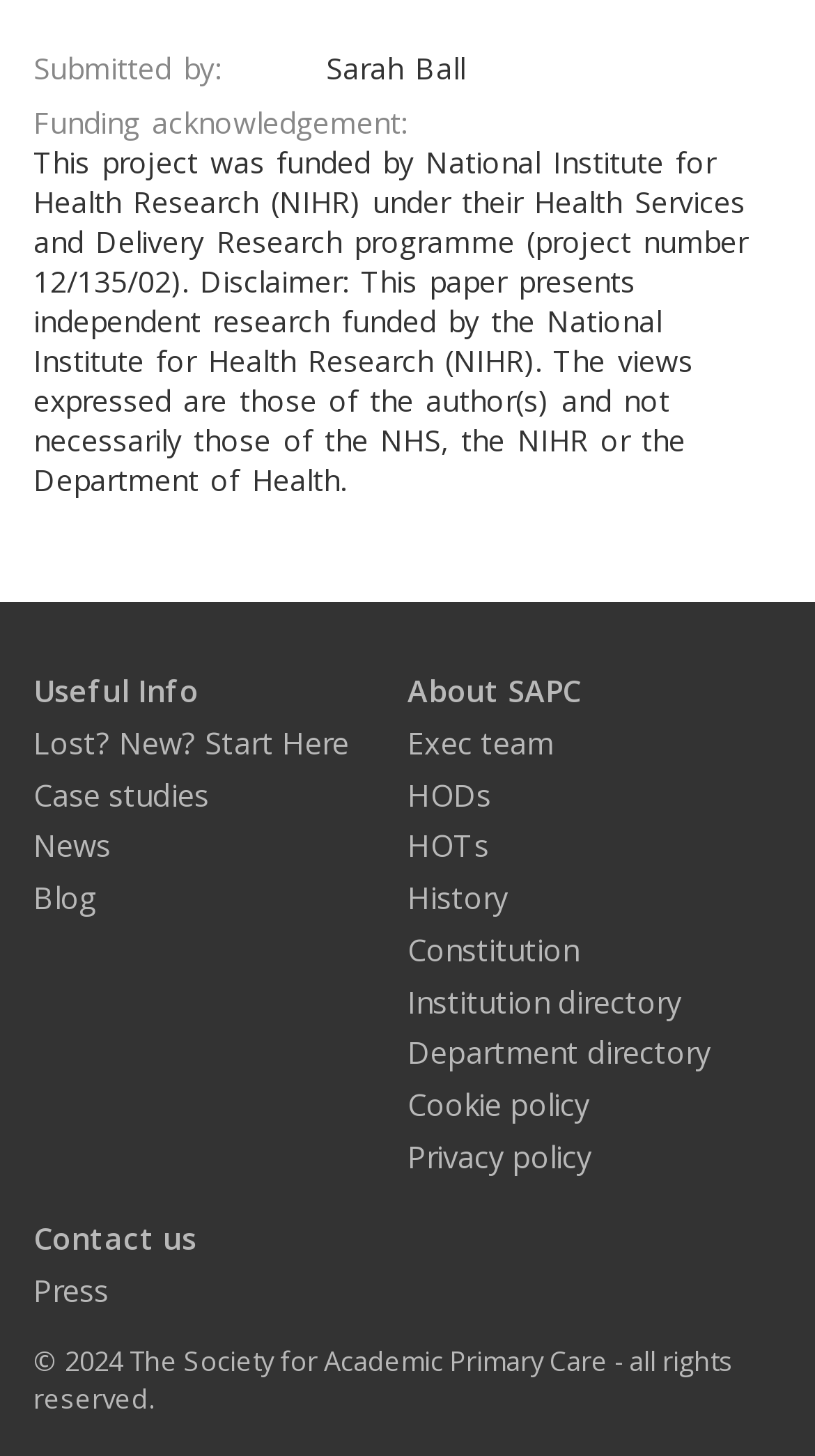Determine the bounding box coordinates of the clickable area required to perform the following instruction: "View the Case studies". The coordinates should be represented as four float numbers between 0 and 1: [left, top, right, bottom].

[0.041, 0.528, 0.463, 0.563]